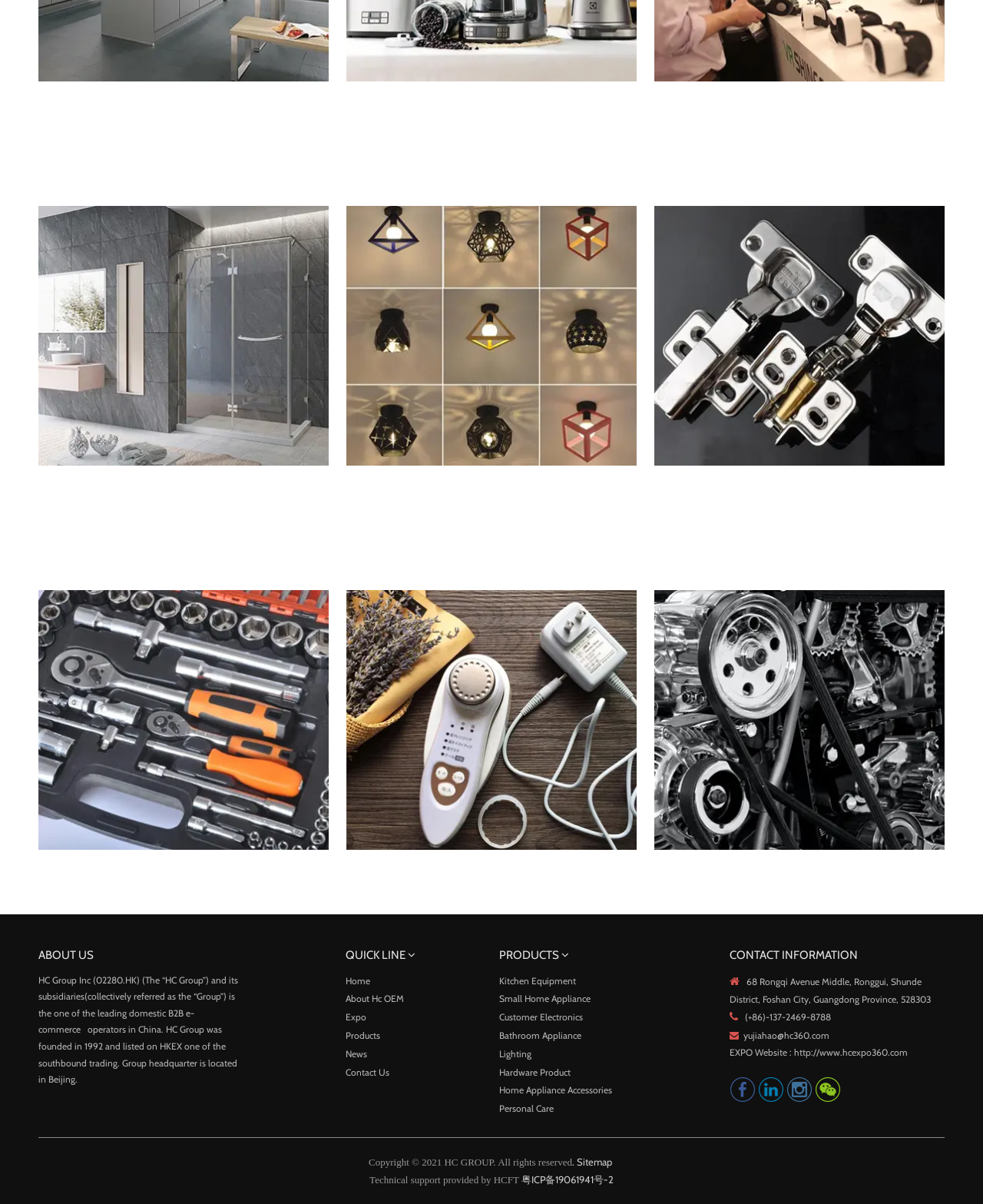Please examine the image and provide a detailed answer to the question: What is the company's name?

The company's name is HC Group, which can be found in the 'ABOUT US' section of the webpage, where it is stated that 'HC Group Inc (02280.HK) (The “HC Group”) and its subsidiaries(collectively referred as the “Group”) is the one of the leading domestic B2B e-commerce operators in China.'